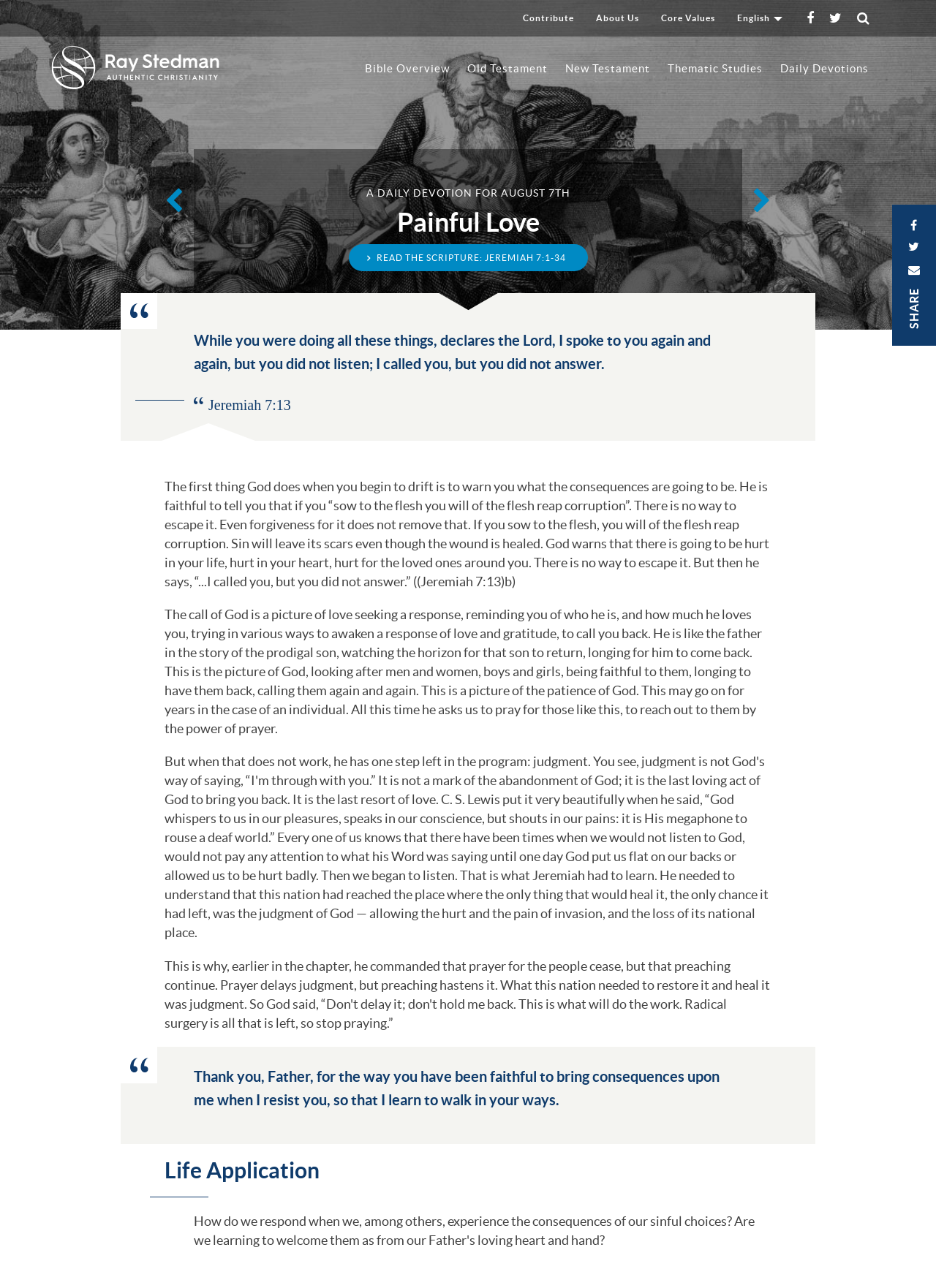What is the main topic of this webpage?
Based on the image, give a one-word or short phrase answer.

Daily Devotion